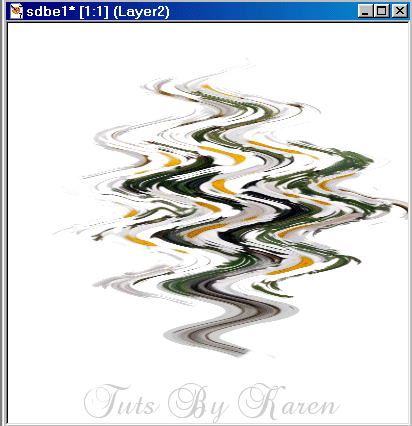Answer the following query concisely with a single word or phrase:
What theme does the composition invite viewers to explore?

Fluidity and artistic expression